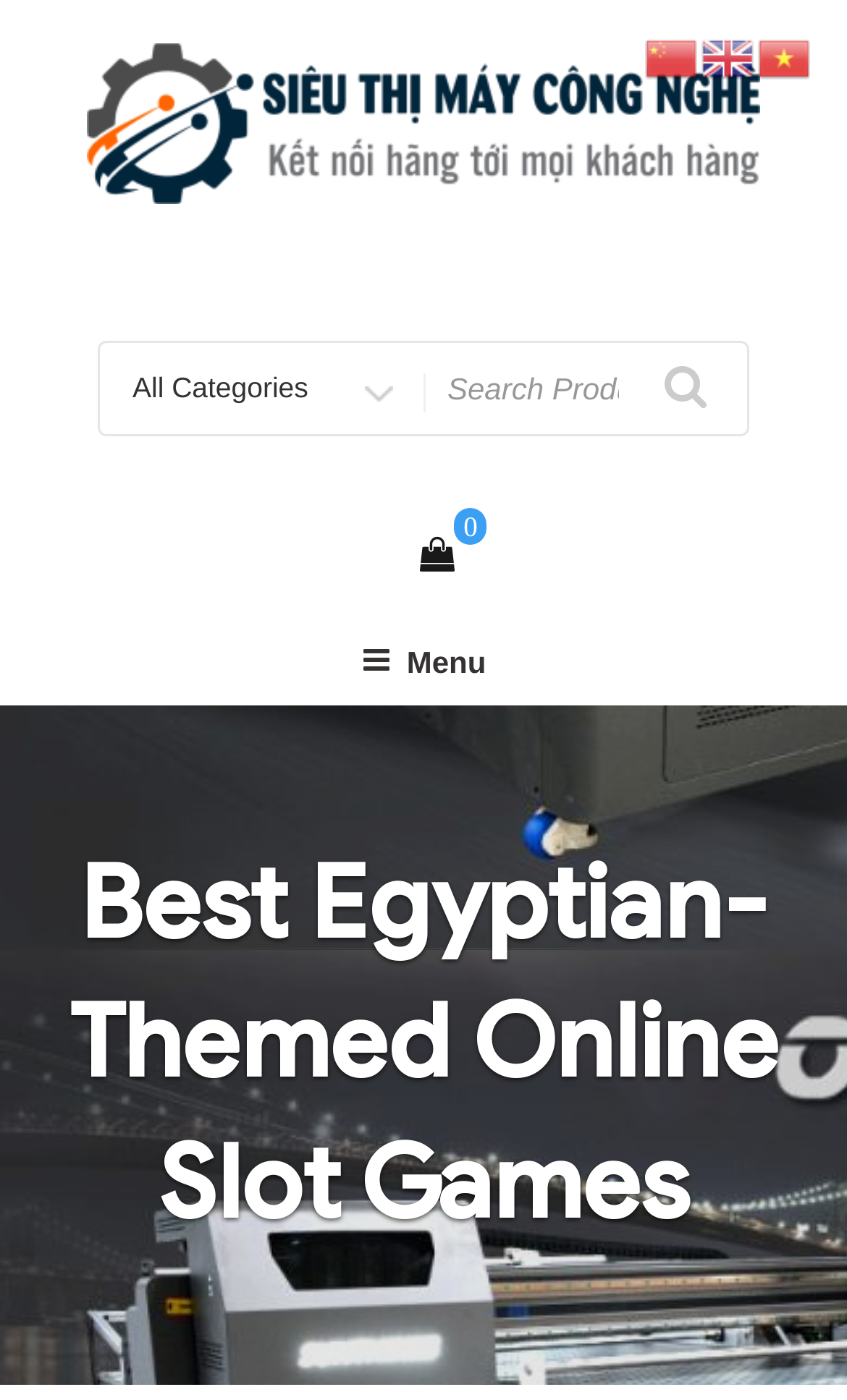Identify the bounding box coordinates of the section that should be clicked to achieve the task described: "Select a language".

[0.762, 0.025, 0.828, 0.055]